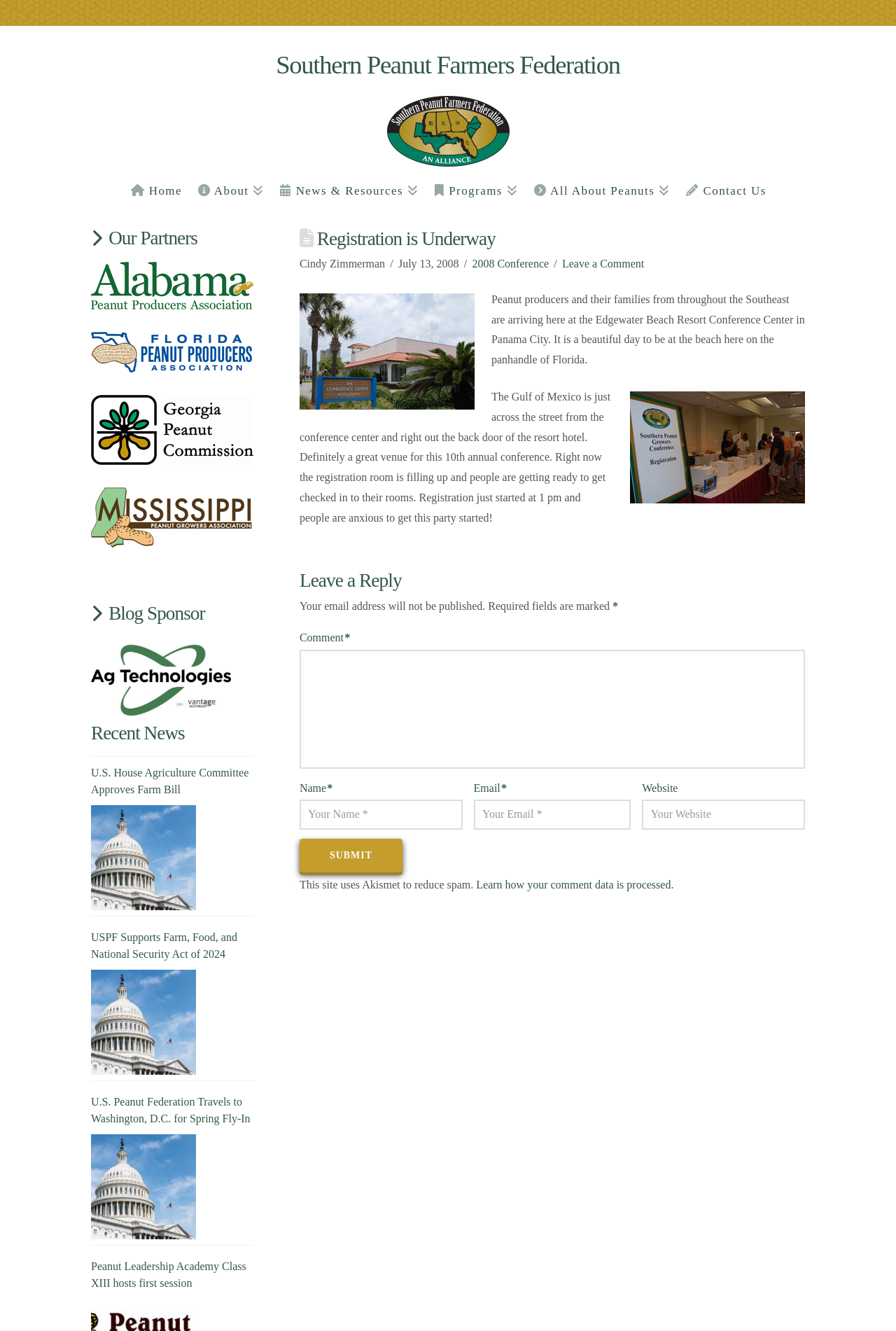How many links are there in the 'Our Partners' section?
Carefully examine the image and provide a detailed answer to the question.

I counted the number of link elements in the 'Our Partners' section, which are four links with image elements as their children. These links are likely the partners of the organization.